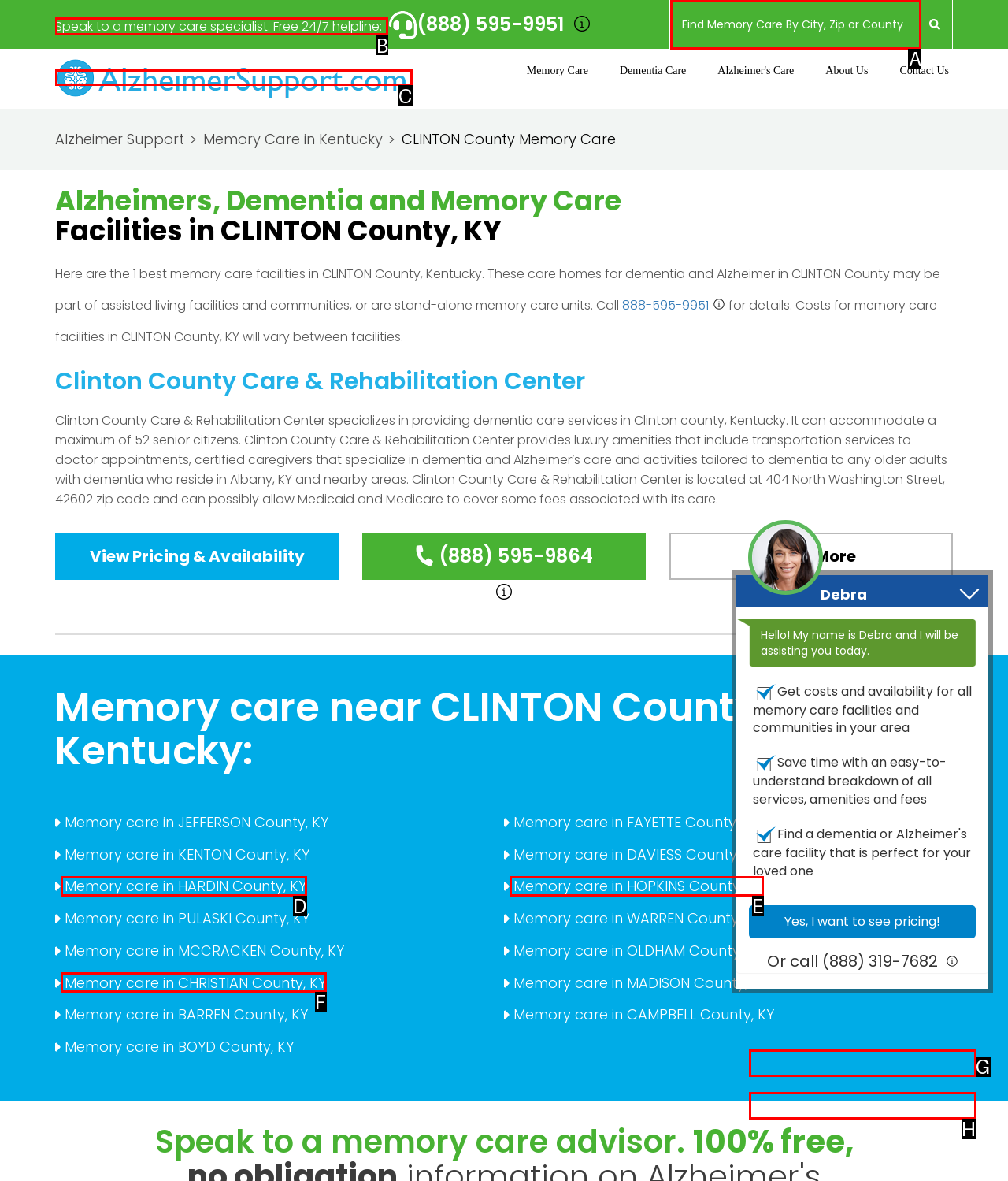Point out which UI element to click to complete this task: Speak to a memory care specialist
Answer with the letter corresponding to the right option from the available choices.

B